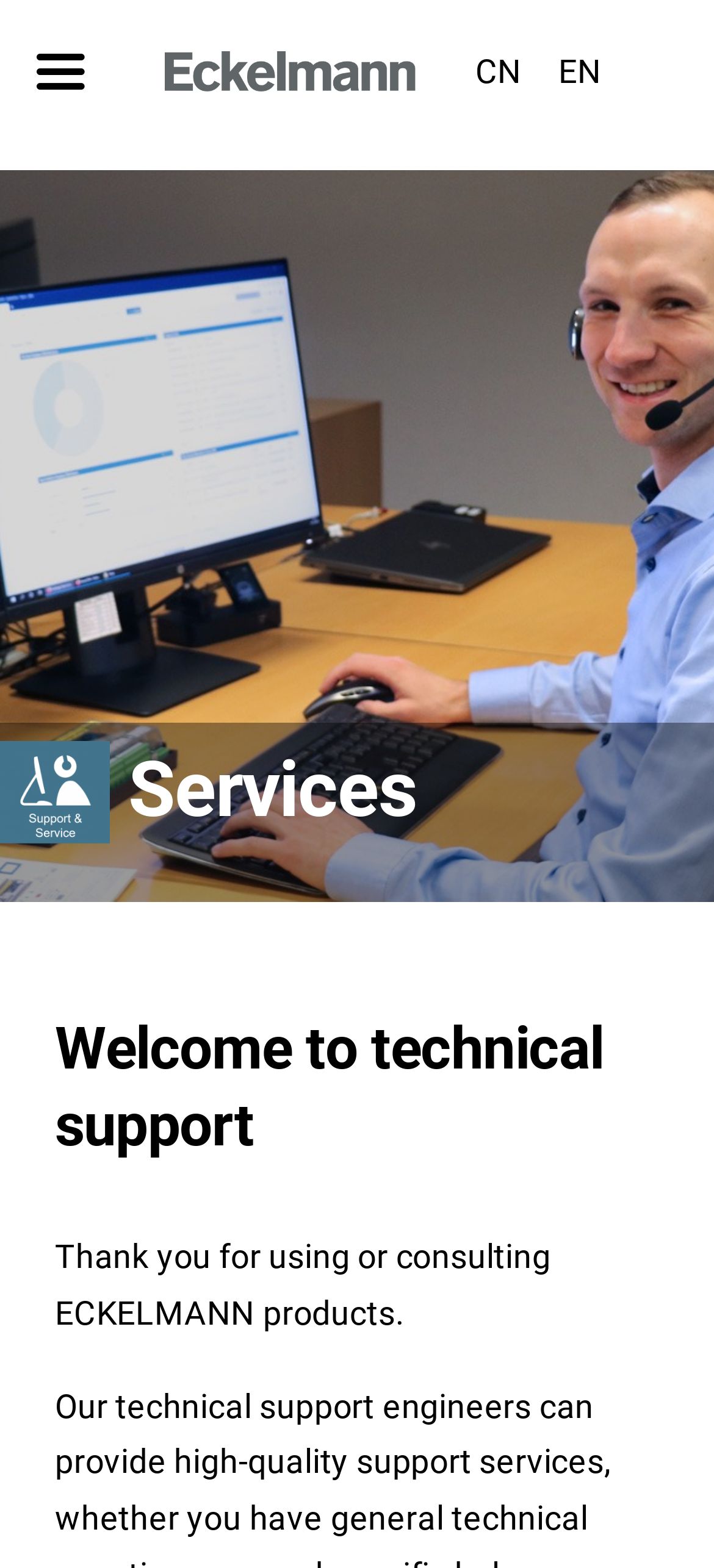What is the logo on the top left?
Observe the image and answer the question with a one-word or short phrase response.

Eckelmann